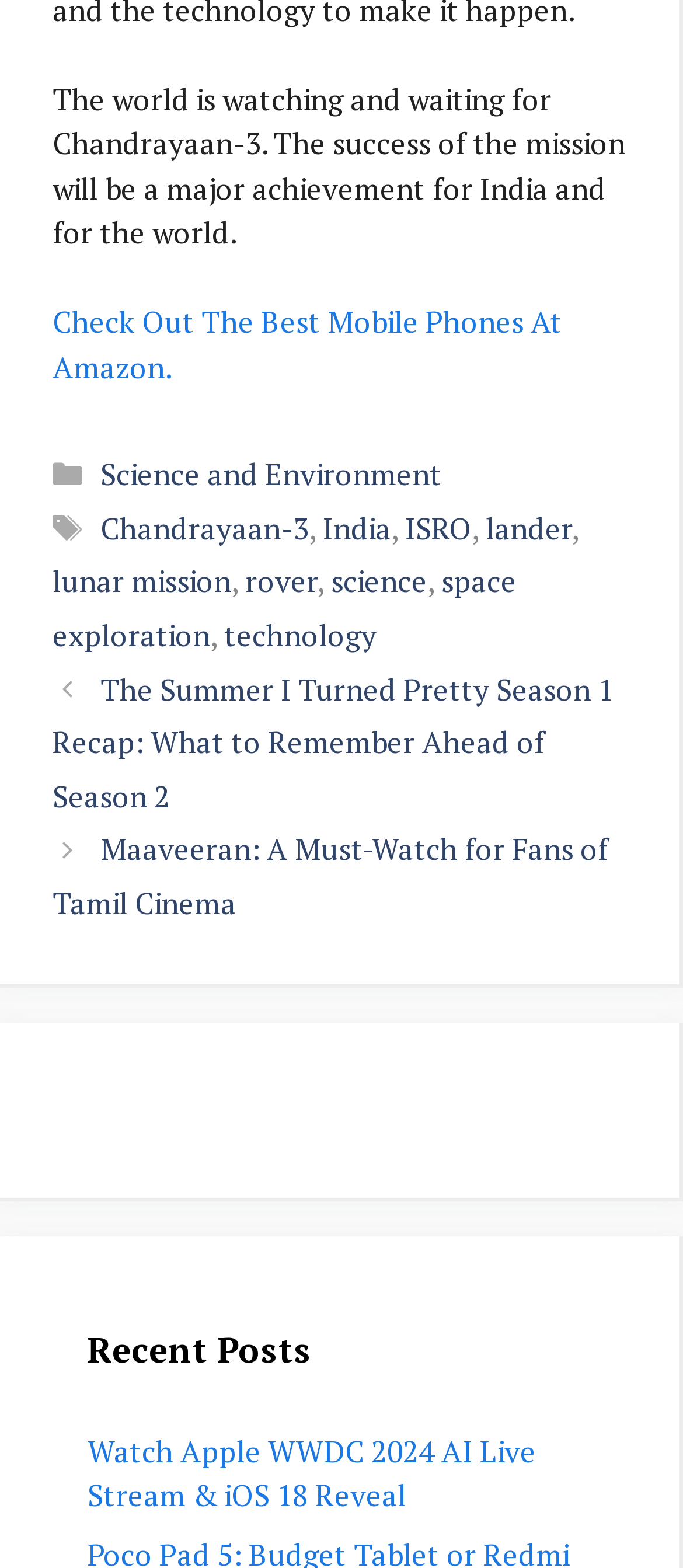Locate the coordinates of the bounding box for the clickable region that fulfills this instruction: "Check out recent posts".

[0.128, 0.844, 0.867, 0.877]